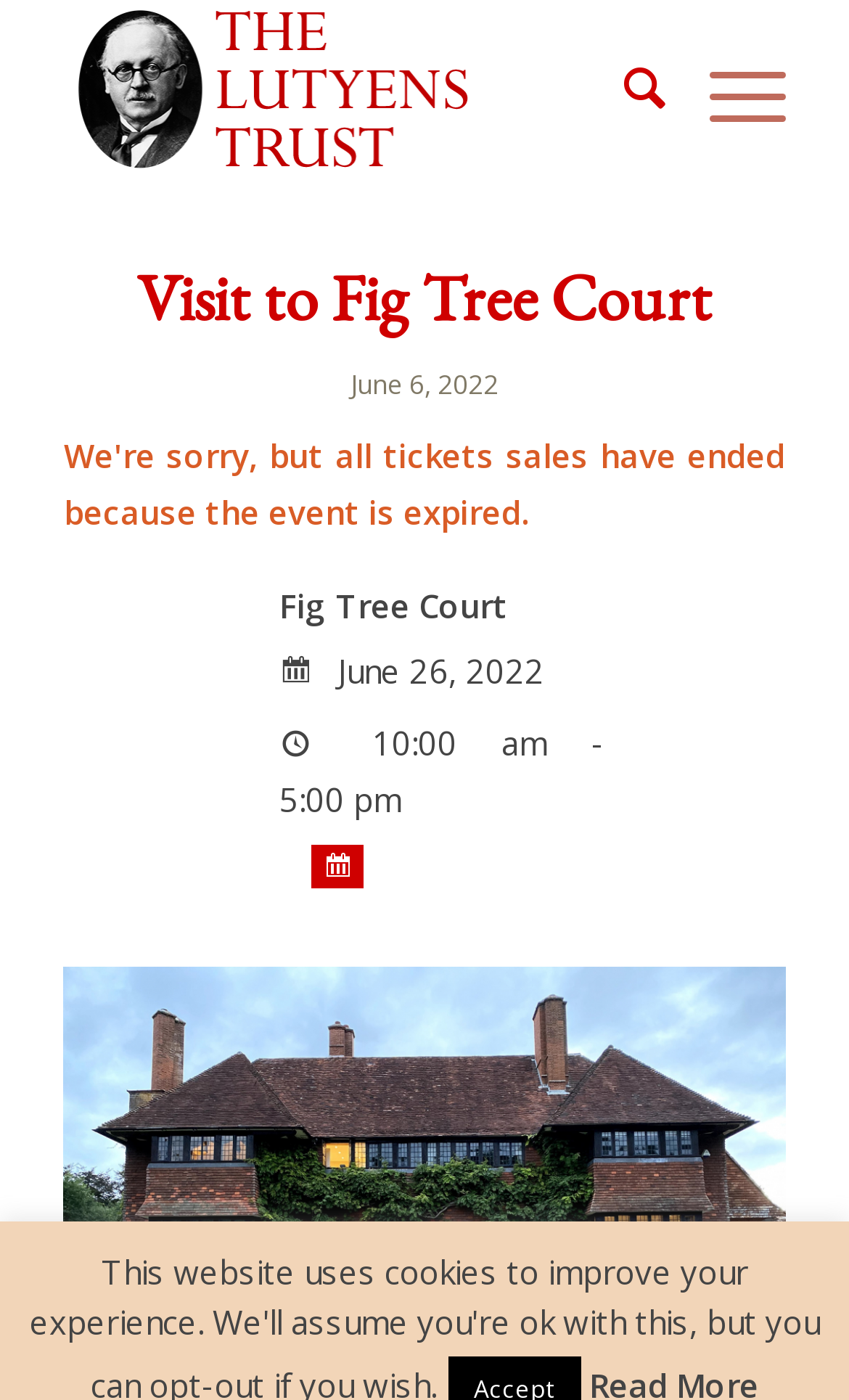What is the main title displayed on this webpage?

Visit to Fig Tree Court